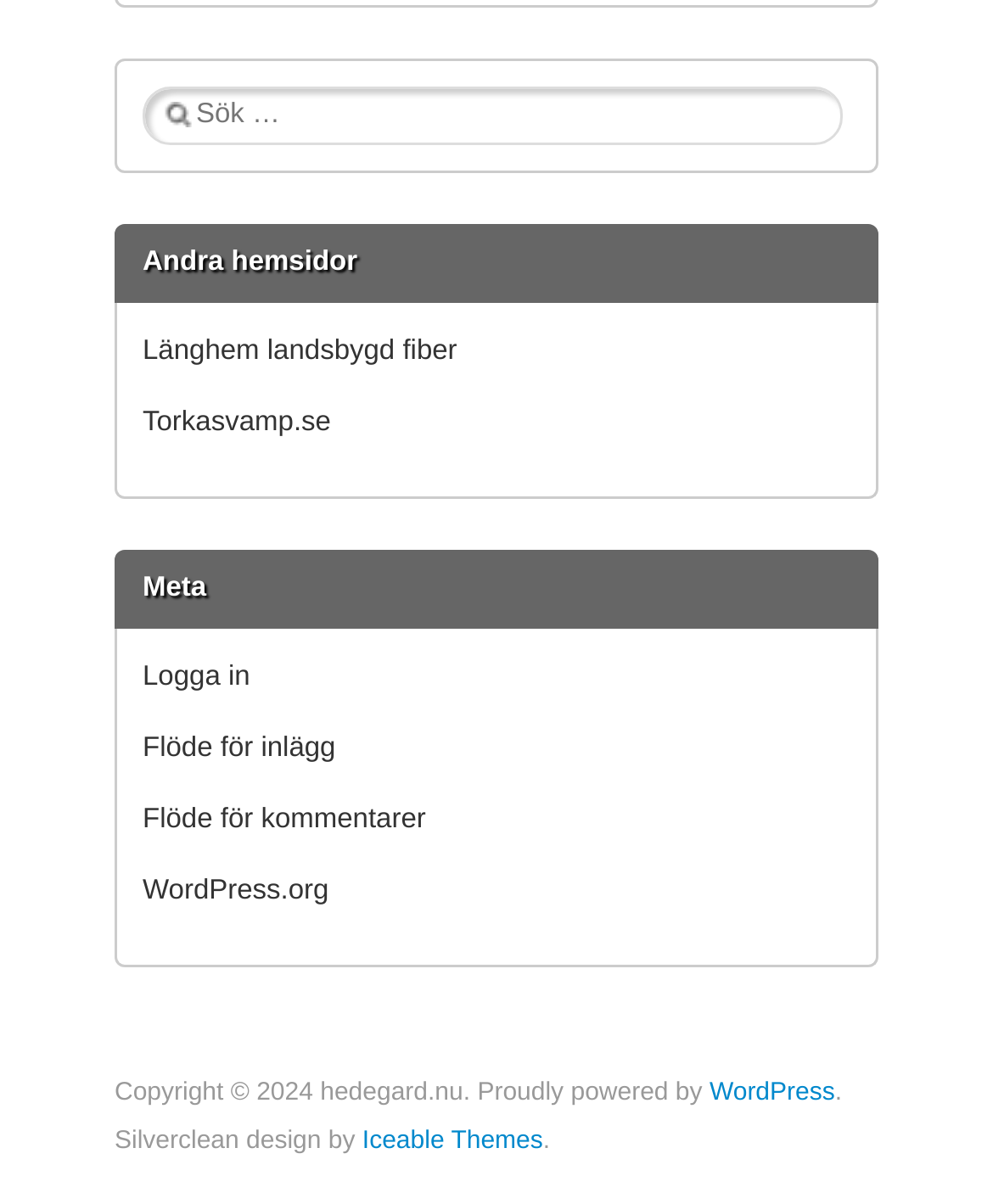Please identify the coordinates of the bounding box that should be clicked to fulfill this instruction: "Go to WordPress.org".

[0.144, 0.726, 0.331, 0.752]